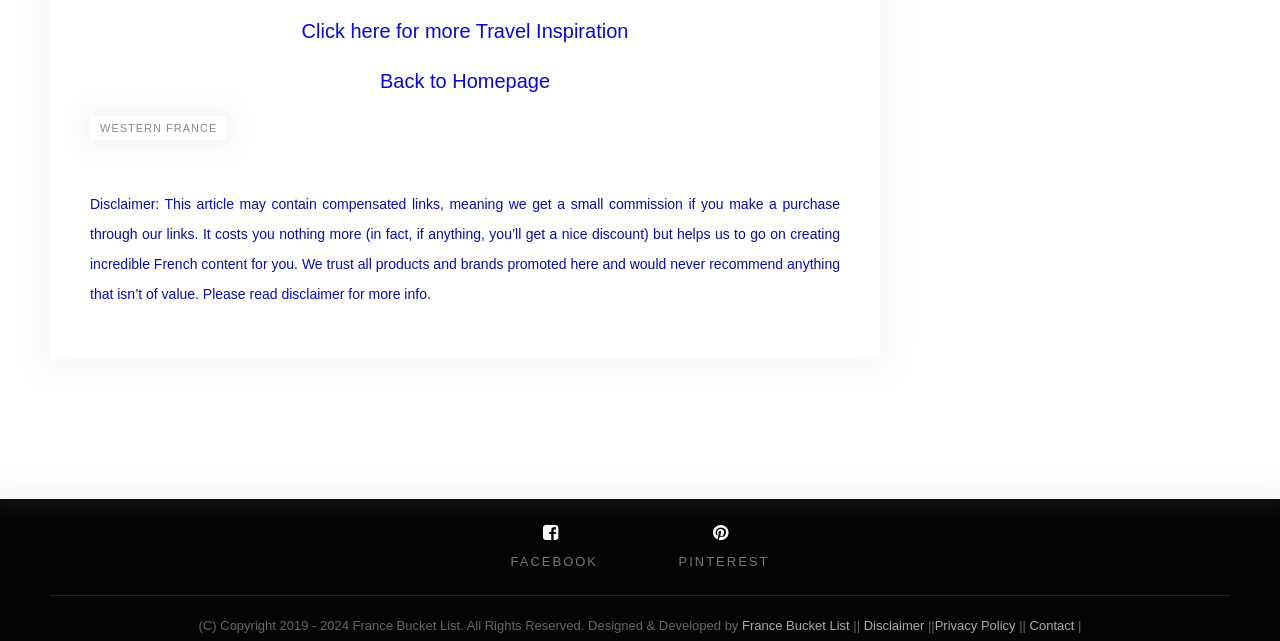Find the bounding box coordinates for the area that must be clicked to perform this action: "Search for something".

None